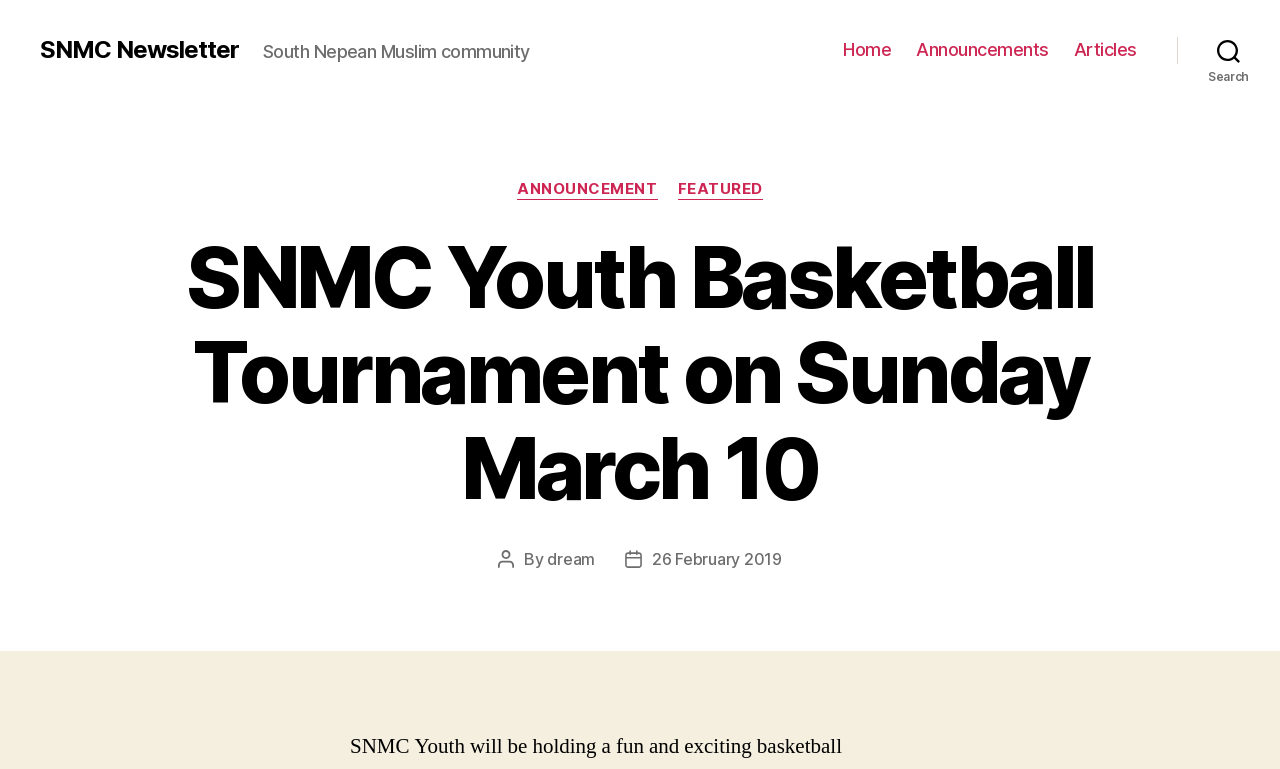What is the name of the community?
Please use the visual content to give a single word or phrase answer.

South Nepean Muslim community